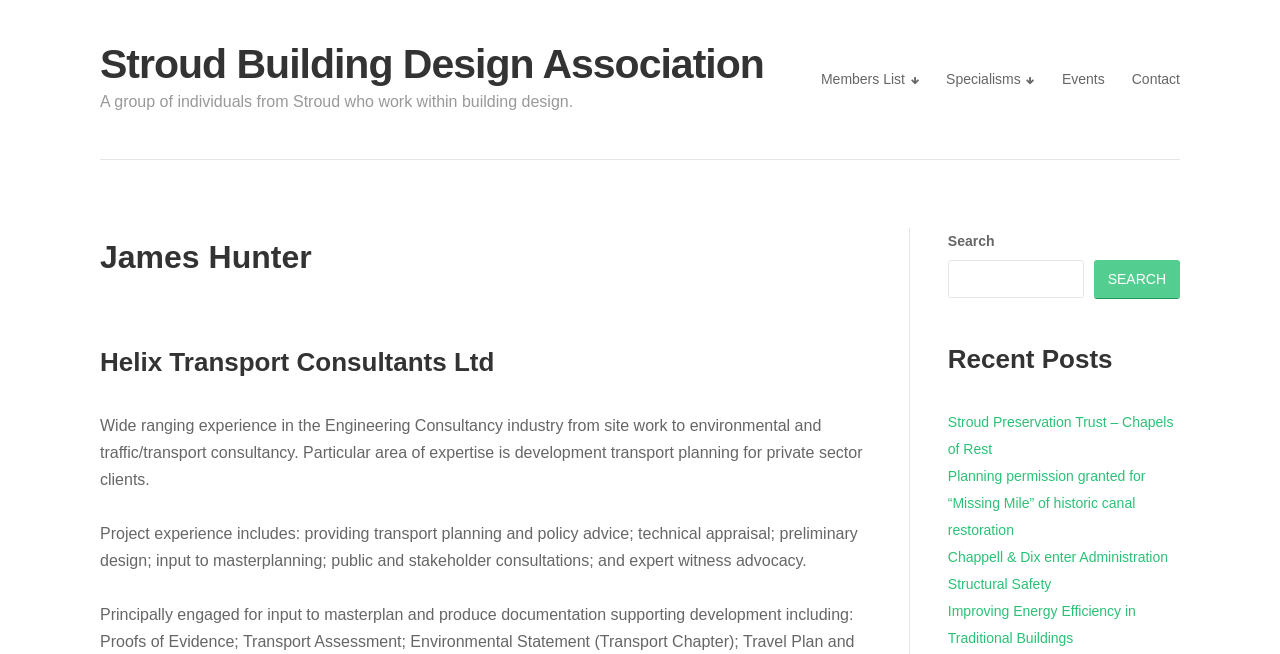Locate the bounding box coordinates of the element I should click to achieve the following instruction: "Click on Members List".

[0.641, 0.101, 0.707, 0.142]